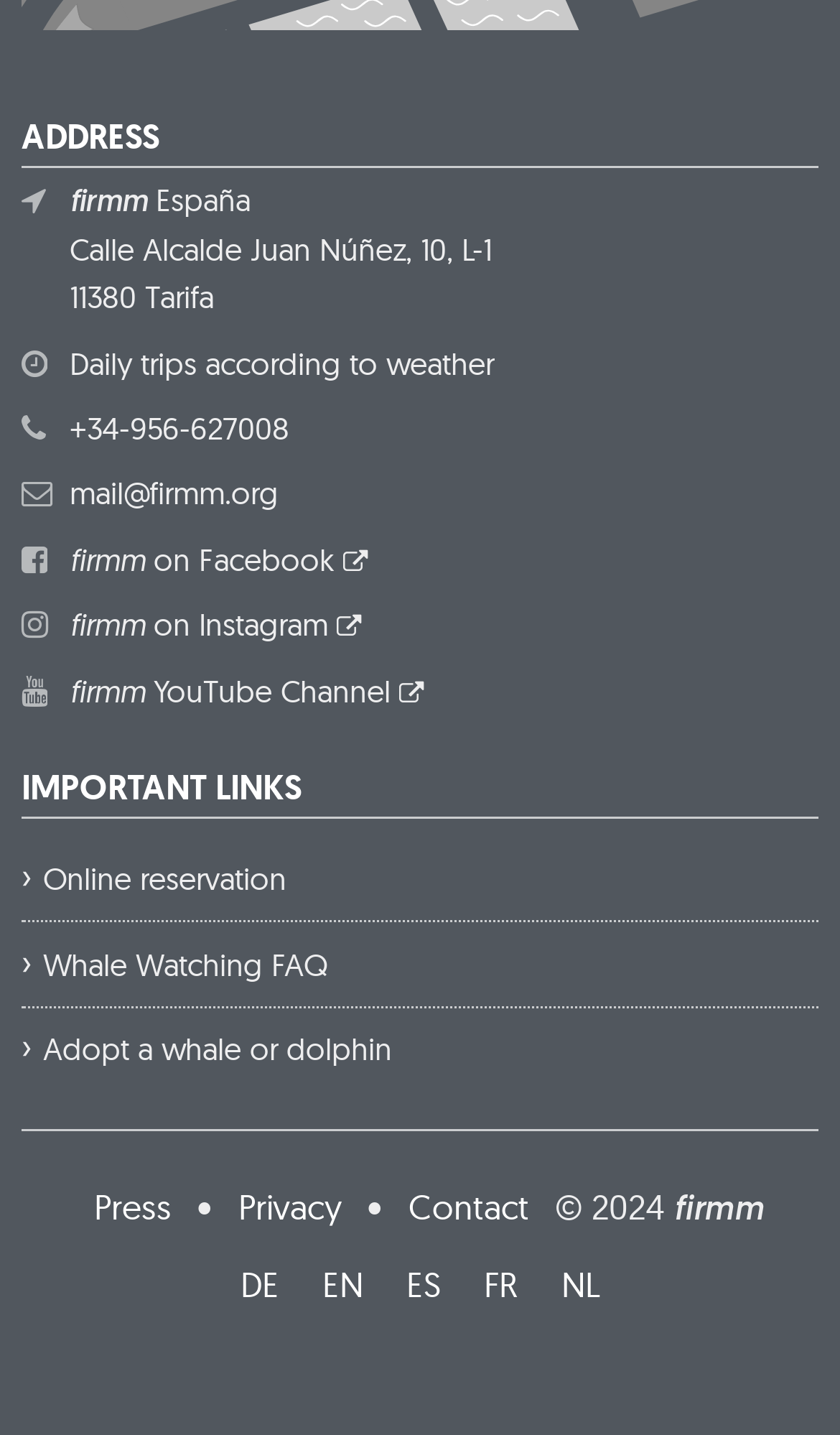Extract the bounding box coordinates for the UI element described by the text: "EN". The coordinates should be in the form of [left, top, right, bottom] with values between 0 and 1.

[0.363, 0.881, 0.453, 0.911]